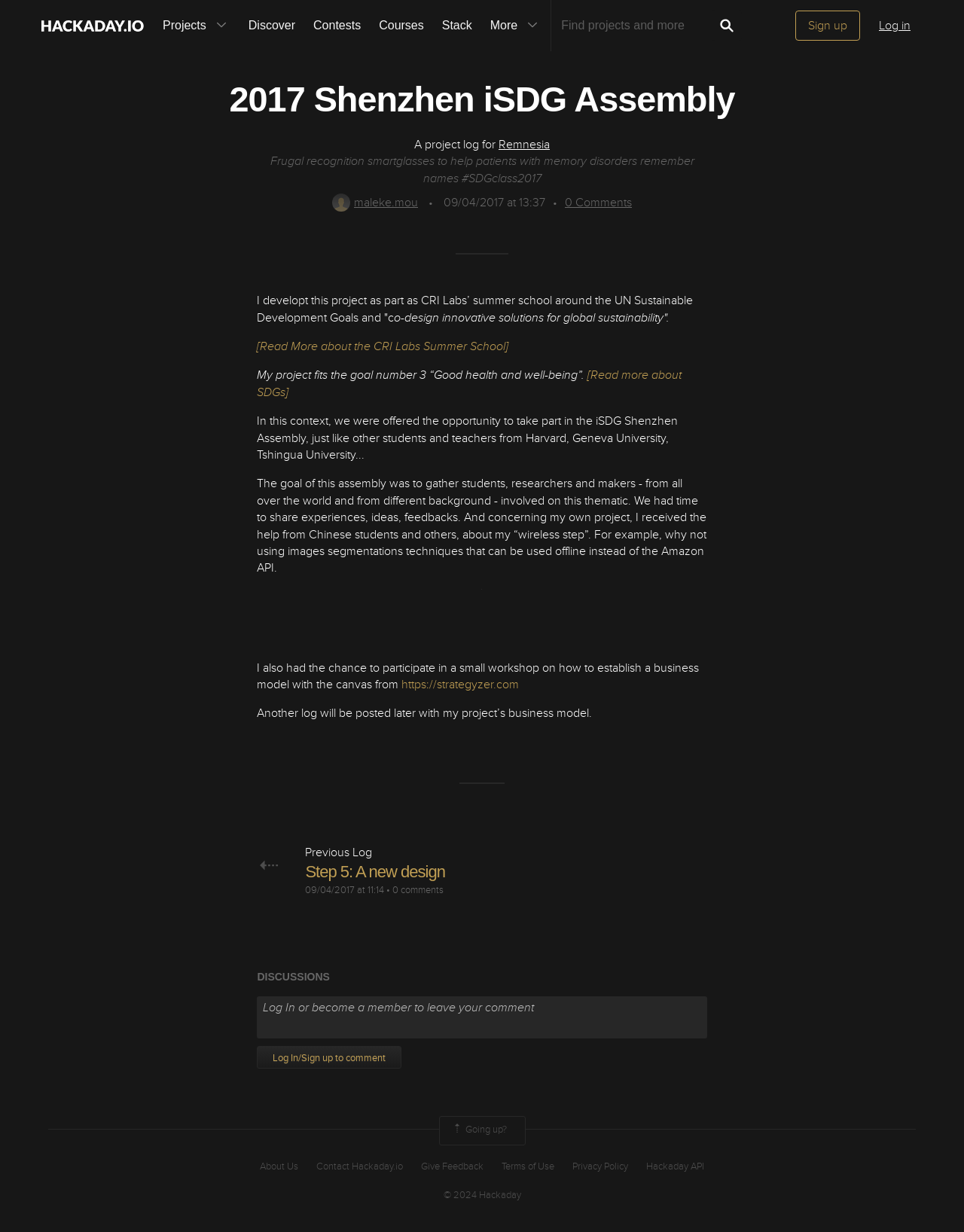Identify the bounding box for the described UI element. Provide the coordinates in (top-left x, top-left y, bottom-right x, bottom-right y) format with values ranging from 0 to 1: [Read more about SDGs]

[0.267, 0.299, 0.707, 0.324]